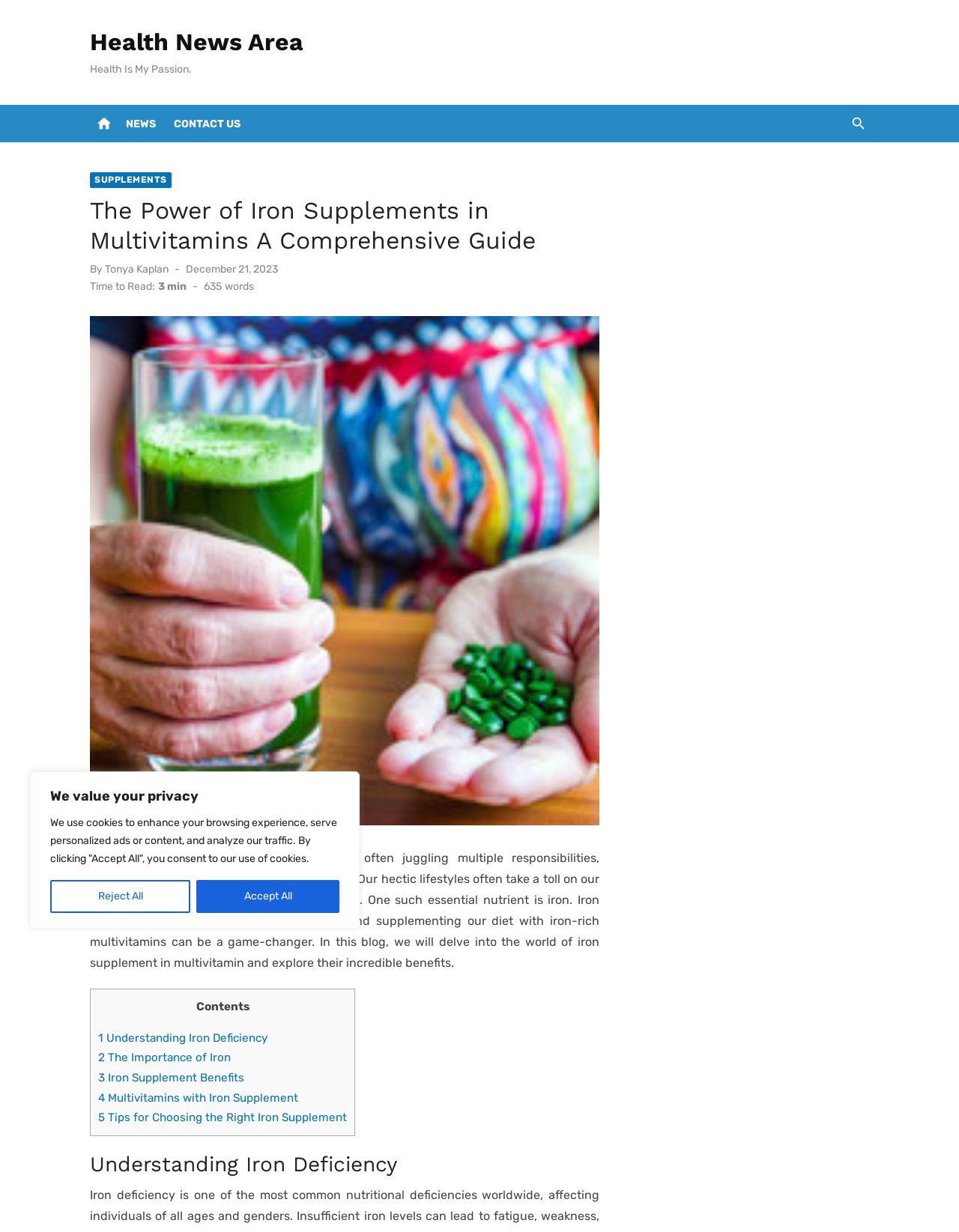Generate a thorough caption that explains the contents of the webpage.

This webpage is a blog post titled "The Power of Iron Supplements in Multivitamins: A Comprehensive Guide". At the top, there is a cookie consent notification with two buttons, "Reject All" and "Accept All". Below this, there is a header section with a link to "Health News Area" and a tagline "Health Is My Passion." 

To the right of the header section, there is a navigation menu with links to "NEWS", "CONTACT US", and a dropdown menu with a link to "SUPPLEMENTS". 

The main content of the blog post starts with a heading and the author's name, "Tonya Kaplan", followed by the date "December 21, 2023". Below this, there is a brief summary of the post, indicating that it will take 3 minutes to read and consists of 635 words. 

The blog post is divided into sections, with a large block of text introducing the topic of iron supplements in multivitamins. This is followed by a table of contents with links to different sections of the post, including "Understanding Iron Deficiency", "The Importance of Iron", "Iron Supplement Benefits", "Multivitamins with Iron Supplement", and "Tips for Choosing the Right Iron Supplement". 

Finally, the first section of the post, "Understanding Iron Deficiency", is displayed below the table of contents.